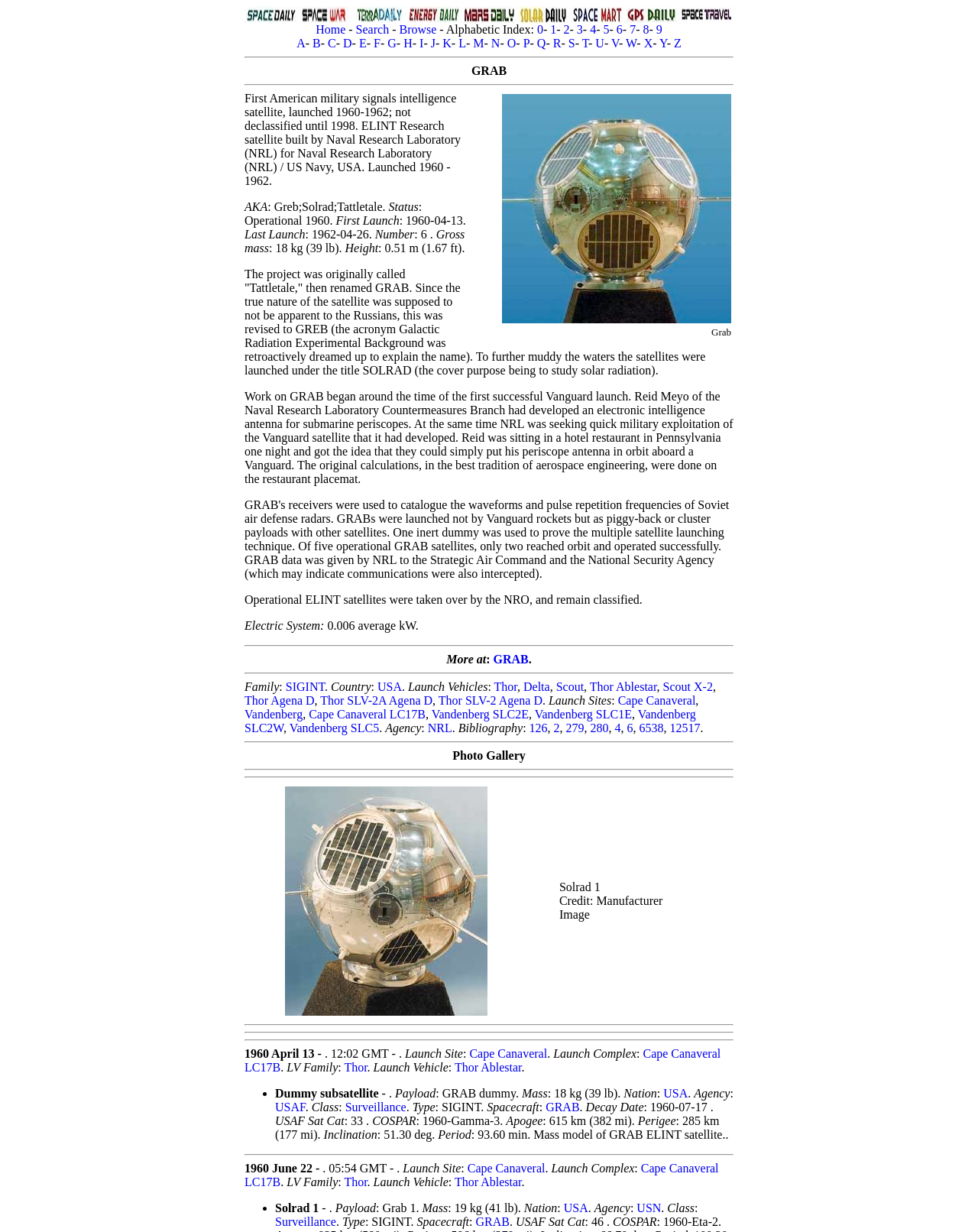Give a one-word or one-phrase response to the question:
Who developed the electronic intelligence antenna for submarine periscopes?

Reid Meyo